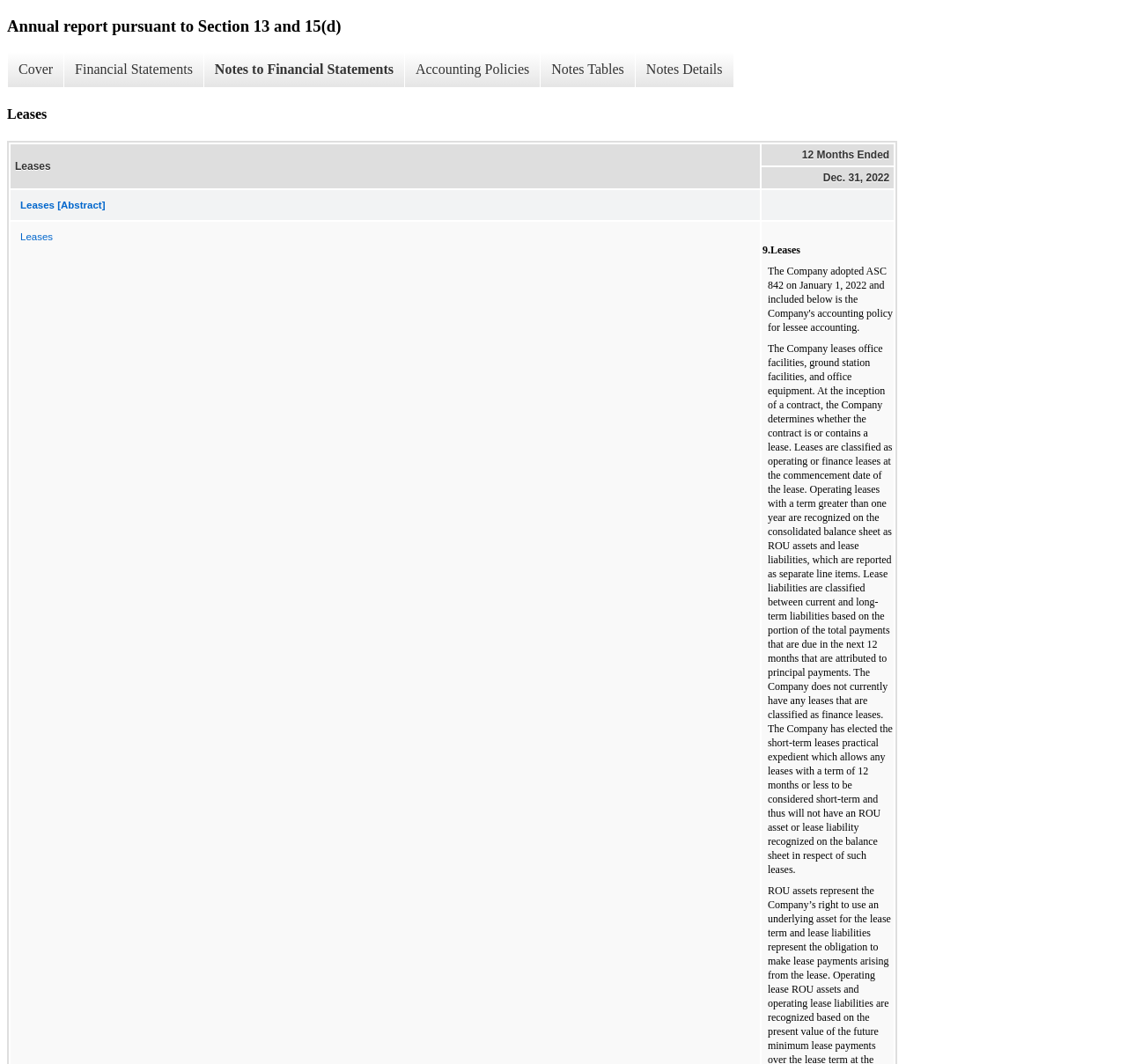Locate the coordinates of the bounding box for the clickable region that fulfills this instruction: "View the cover page".

[0.006, 0.049, 0.056, 0.082]